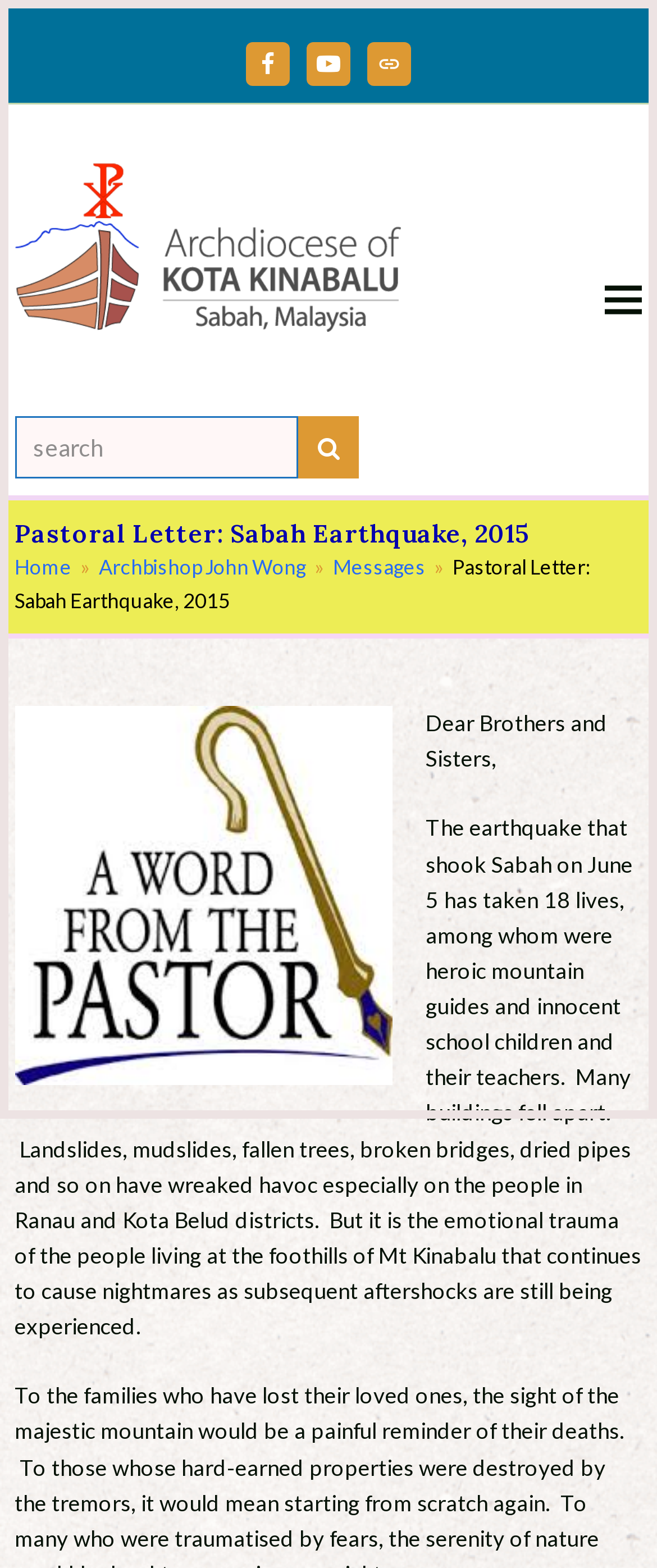Based on the element description: "parent_node: search name="s" placeholder="search"", identify the UI element and provide its bounding box coordinates. Use four float numbers between 0 and 1, [left, top, right, bottom].

[0.023, 0.265, 0.453, 0.305]